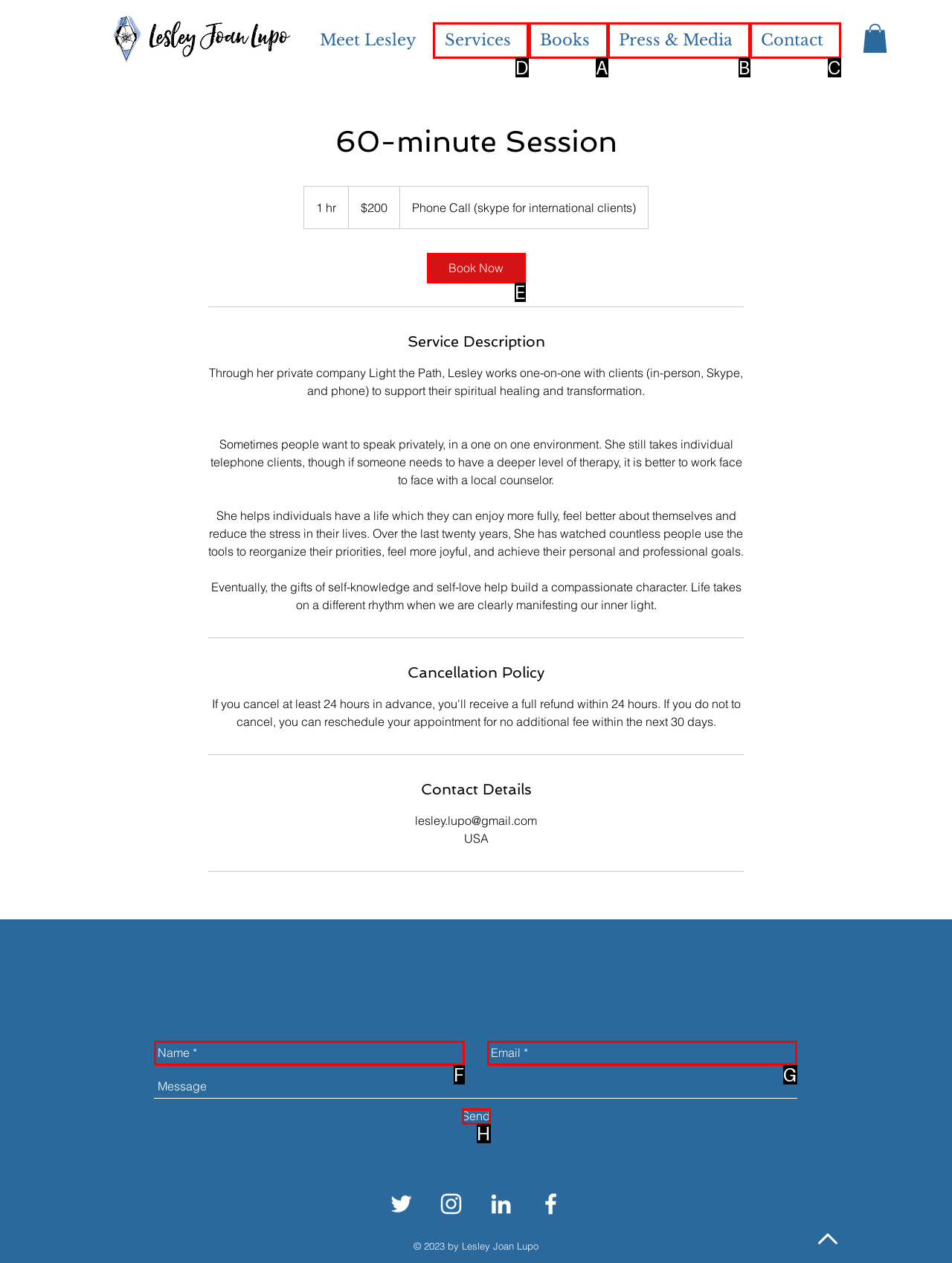Determine the HTML element to be clicked to complete the task: View services. Answer by giving the letter of the selected option.

D